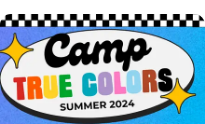By analyzing the image, answer the following question with a detailed response: What is the overall aesthetic of the design?

The caption describes the overall aesthetic of the design as energetic and youthful, which is perfect for a summer camp setting, conveying a sense of adventure and joy.